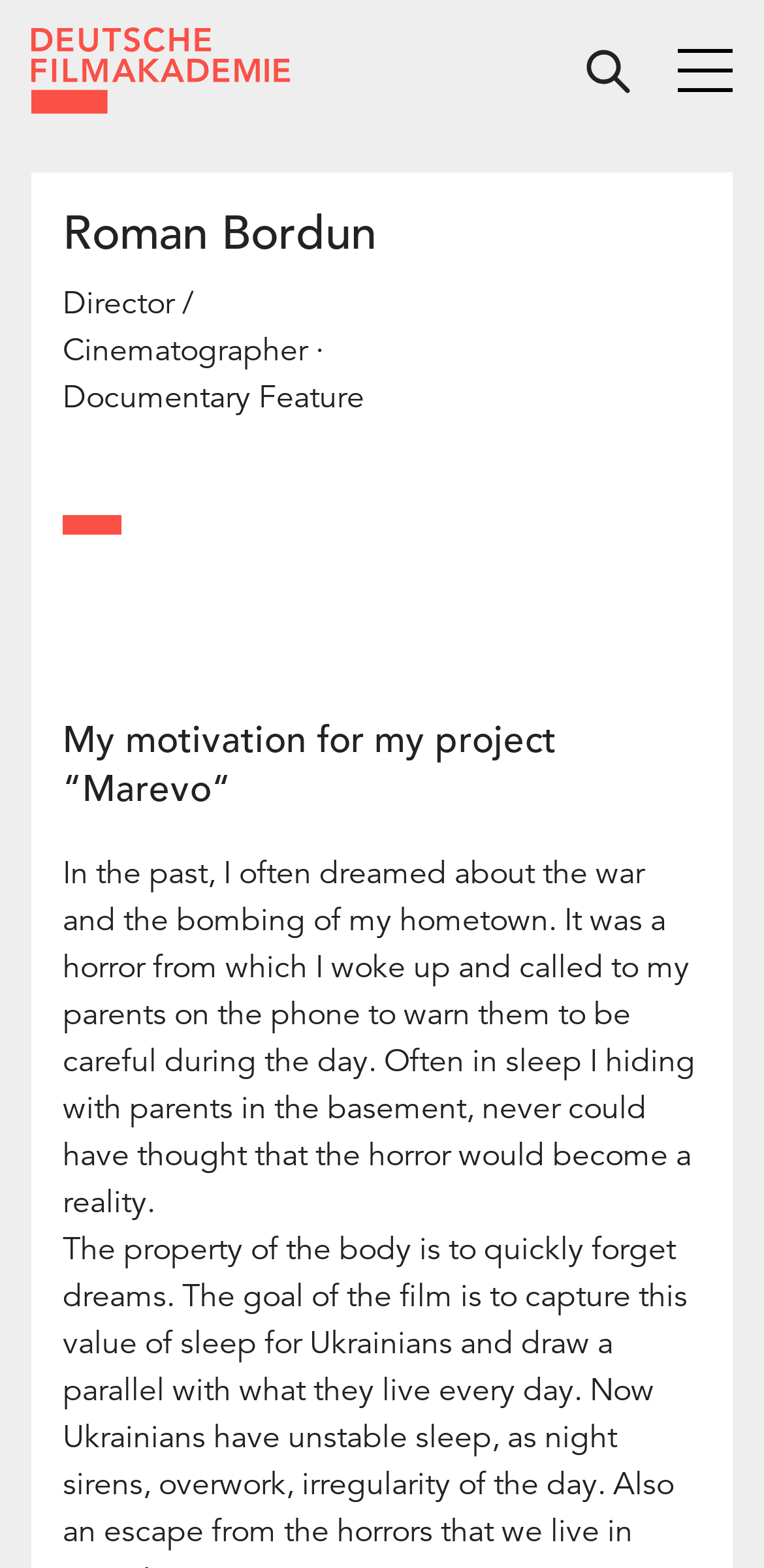What is the theme of Roman Bordun's dream?
Based on the image, provide your answer in one word or phrase.

War and bombing